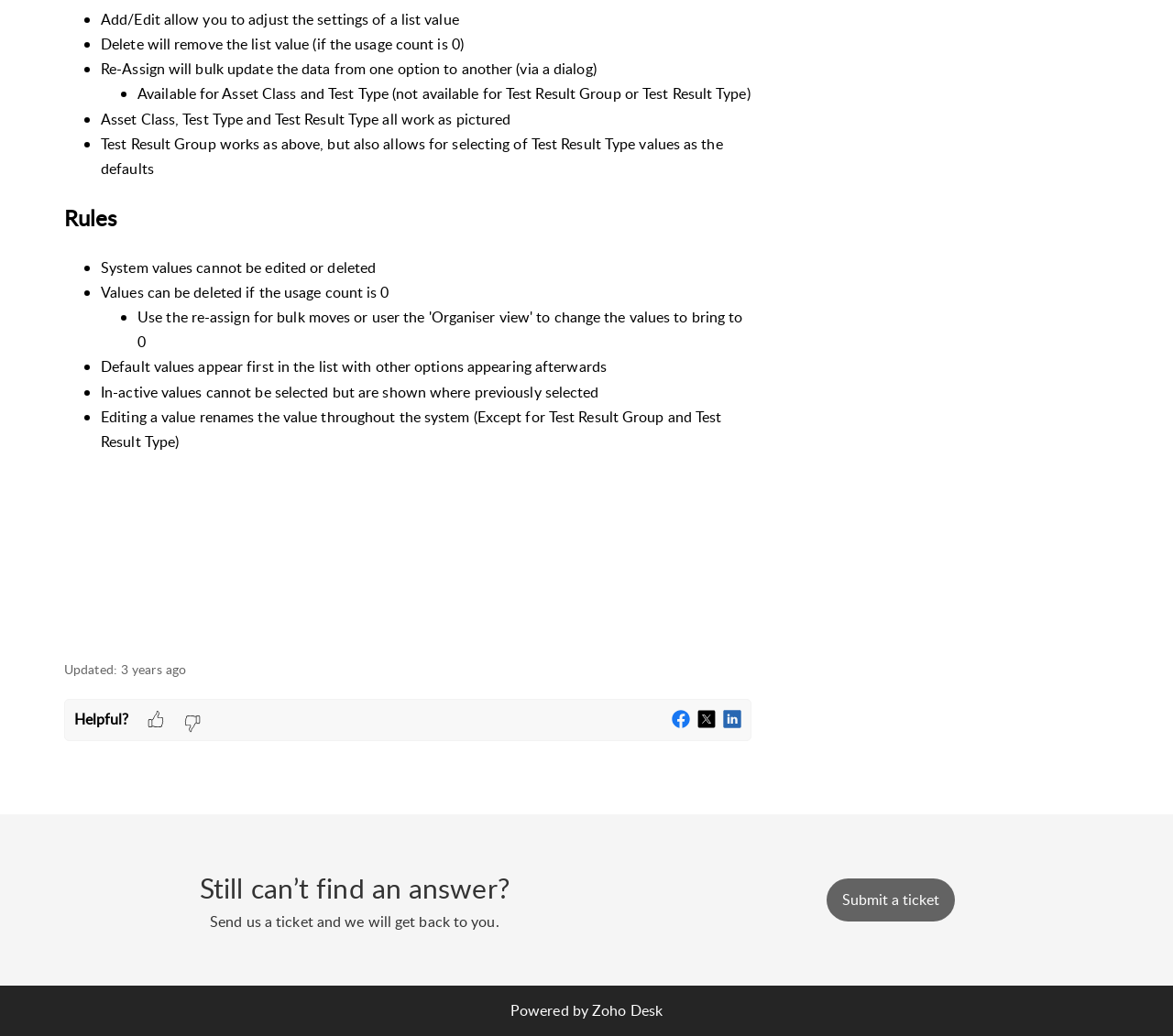What is the restriction on editing system values?
Can you provide a detailed and comprehensive answer to the question?

System values cannot be edited or deleted, as stated in the sixth bullet point under the 'Rules' heading on the webpage.